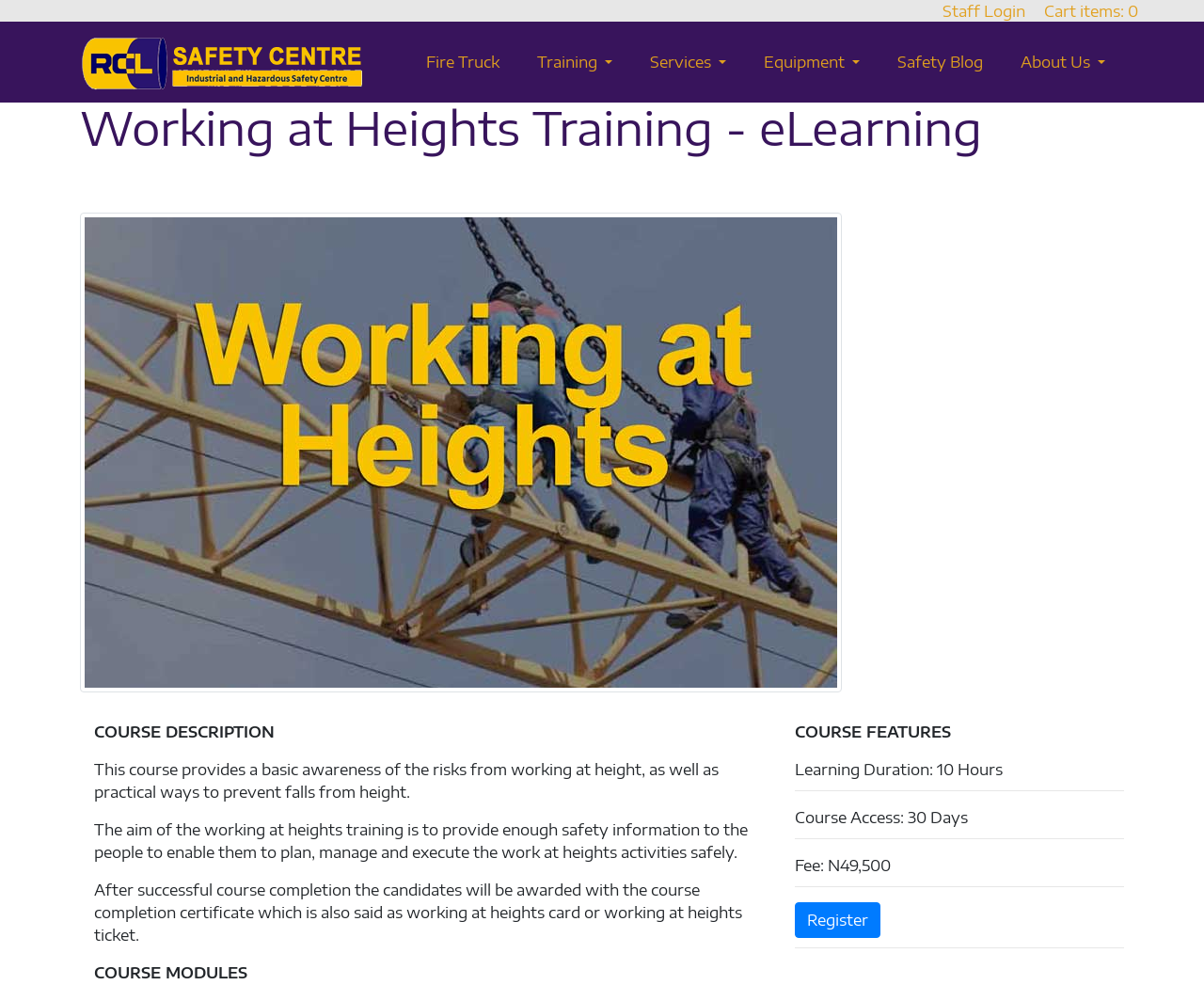Provide a one-word or short-phrase answer to the question:
What is the fee for the course?

N49,500